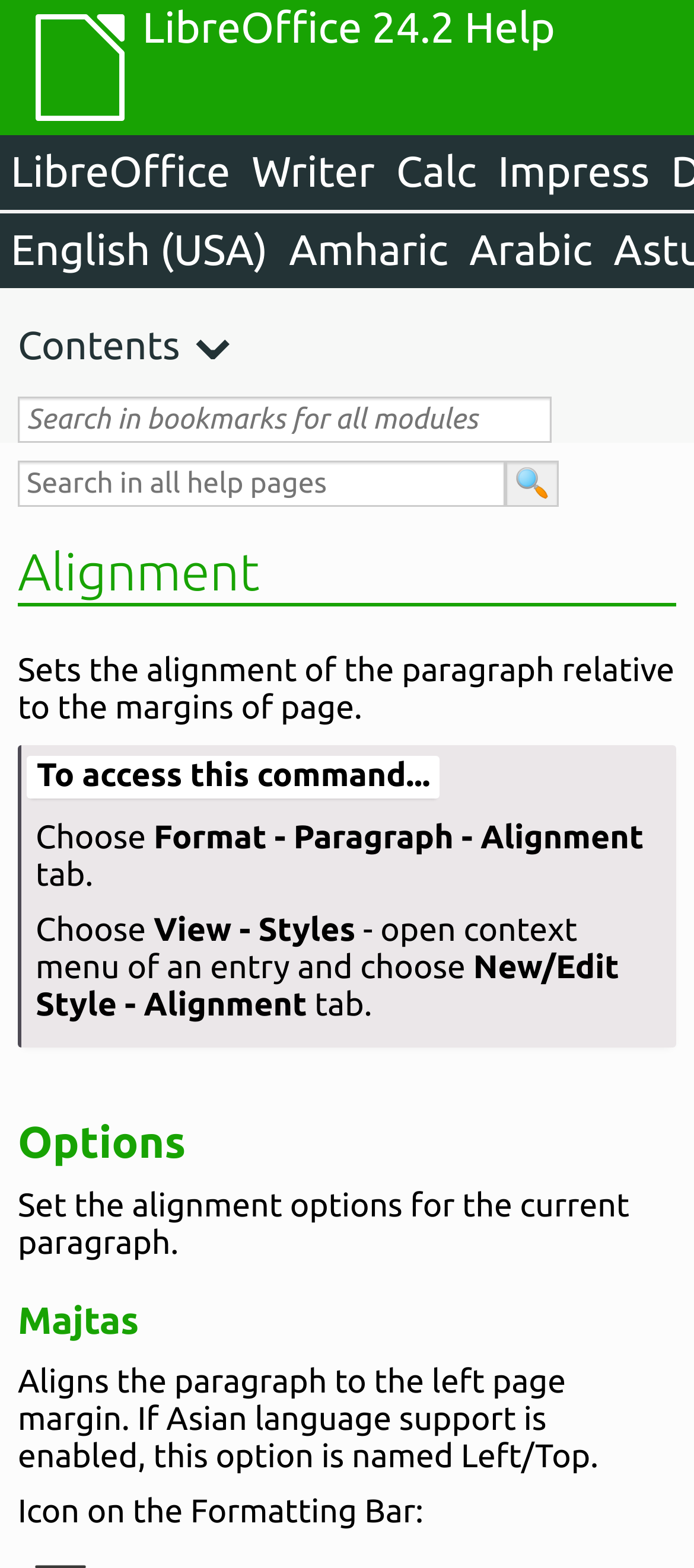Please examine the image and answer the question with a detailed explanation:
What is the purpose of the 'Alignment' section?

I inferred this by reading the static text 'Sets the alignment of the paragraph relative to the margins of page.' under the 'Alignment' heading.